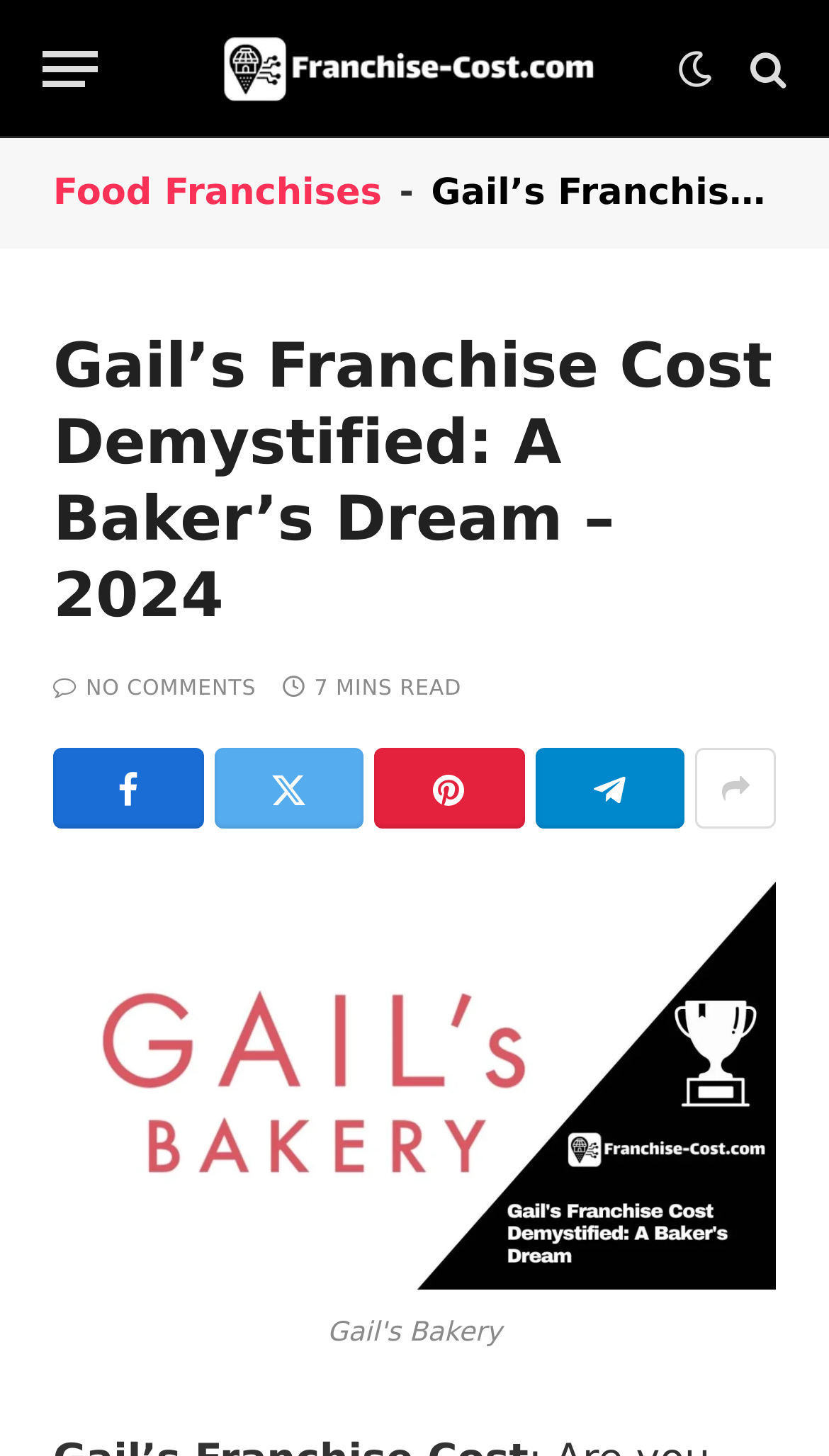Generate a comprehensive caption for the webpage you are viewing.

The webpage is about Gail's franchise cost, with a comprehensive guide to investing in a franchise. At the top left corner, there is a "Menu" button. Next to it, on the top center, is a link to "Franchise-Cost | All Franchise Opportunities" with an accompanying image. On the top right corner, there are several social media links, including Facebook, Twitter, and LinkedIn, represented by their respective icons.

Below the top section, there is a main heading "Gail’s Franchise Cost Demystified: A Baker’s Dream – 2024" that spans almost the entire width of the page. Underneath the heading, there is a link to "Food Franchises" on the left, followed by a hyphen, and then a series of social media links with their respective icons.

On the left side, there is a link to "NO COMMENTS" and a text "7 MINS READ" indicating the reading time of the article. Below these links, there is a figure with an image of "Gail's Bakery" that takes up most of the page's width.

Overall, the webpage has a clean layout with clear headings and concise text, making it easy to navigate and read.